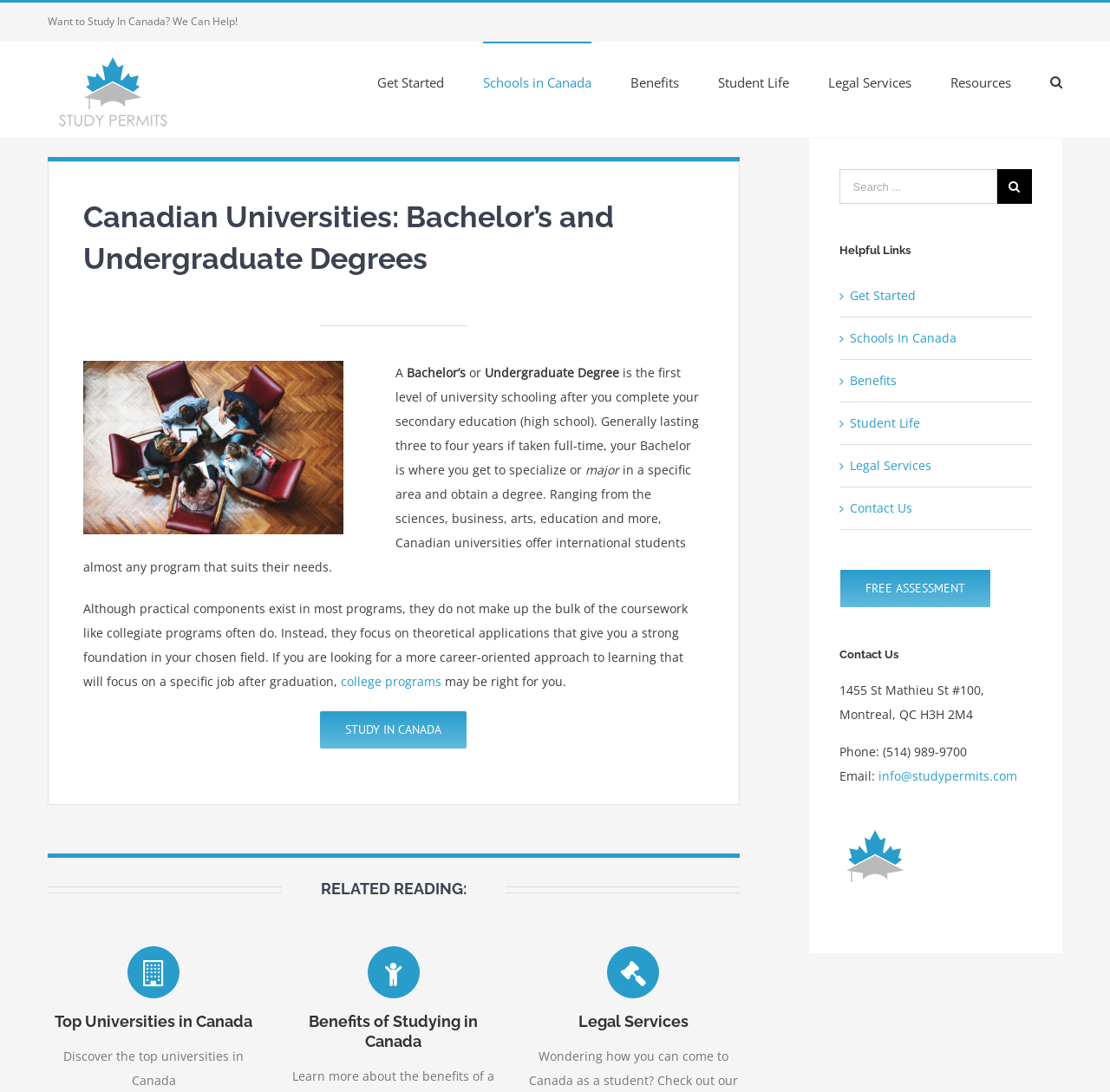Pinpoint the bounding box coordinates of the area that must be clicked to complete this instruction: "View Ulta Survey".

None